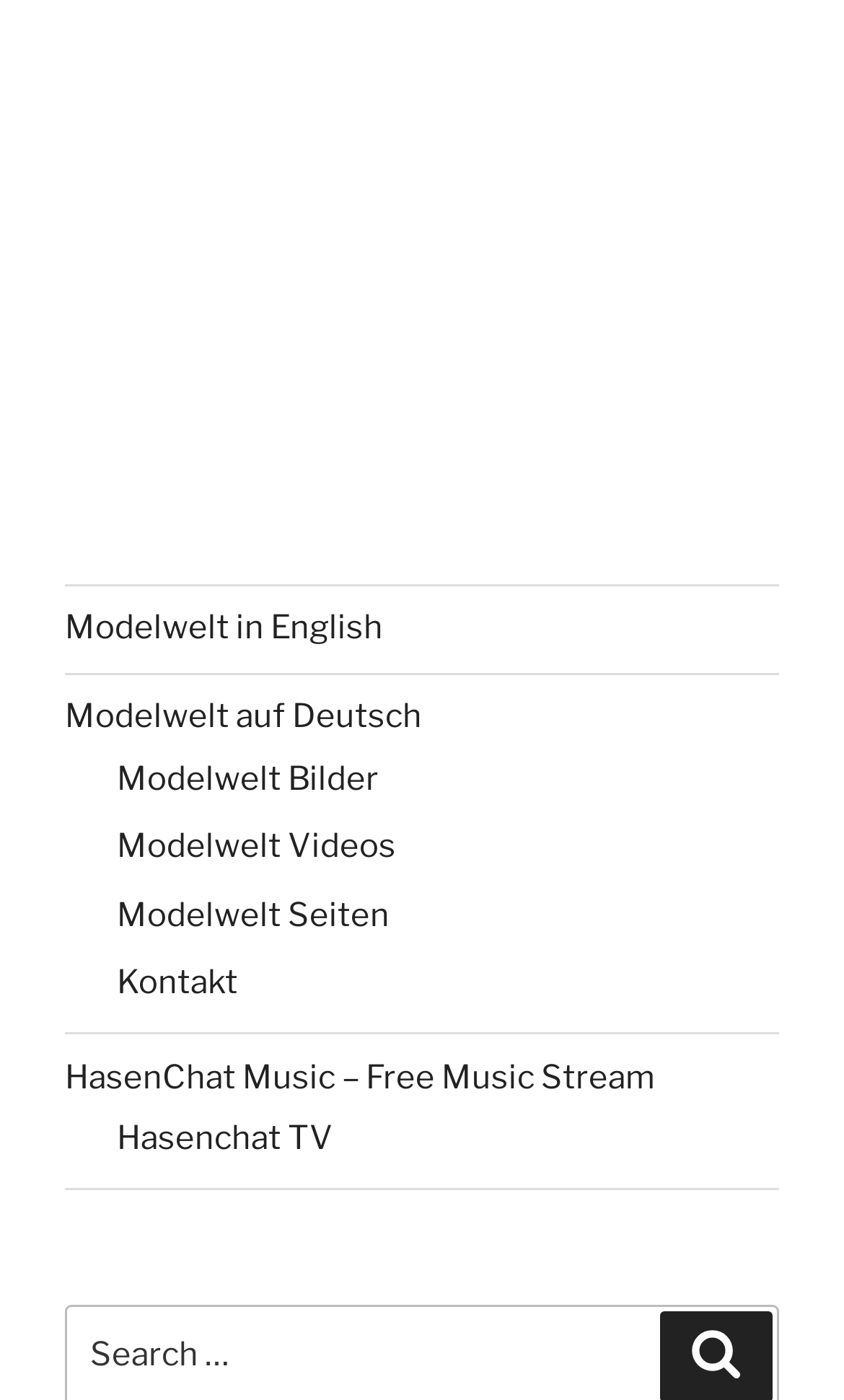How many categories are available under Modelwelt?
Using the image as a reference, answer the question in detail.

By examining the navigation menu, I found four categories under Modelwelt: 'Modelwelt Bilder', 'Modelwelt Videos', 'Modelwelt Seiten', and 'Kontakt', which suggests that there are four categories available.